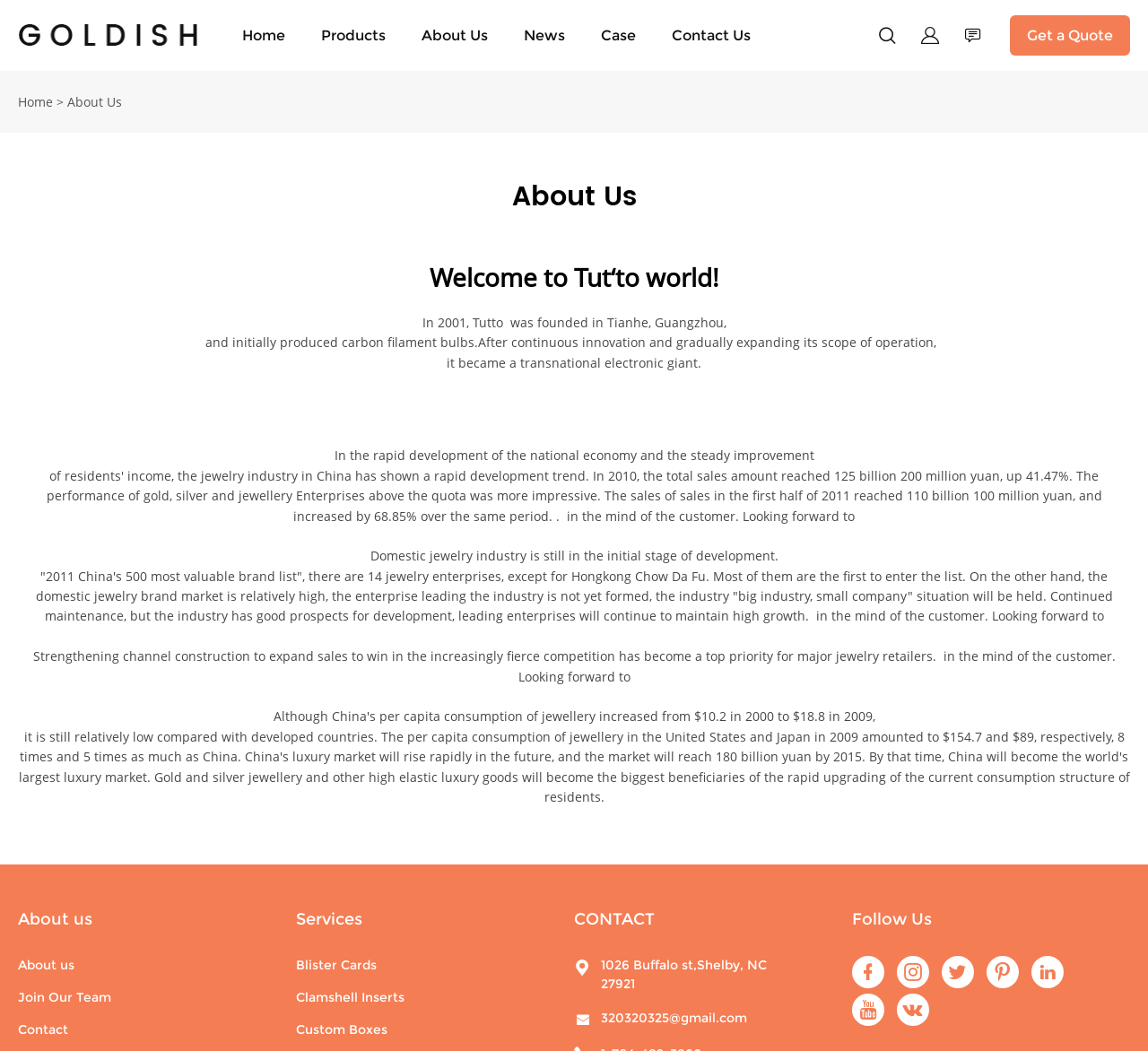Identify the bounding box coordinates for the element you need to click to achieve the following task: "Get a Quote". Provide the bounding box coordinates as four float numbers between 0 and 1, in the form [left, top, right, bottom].

[0.88, 0.015, 0.984, 0.053]